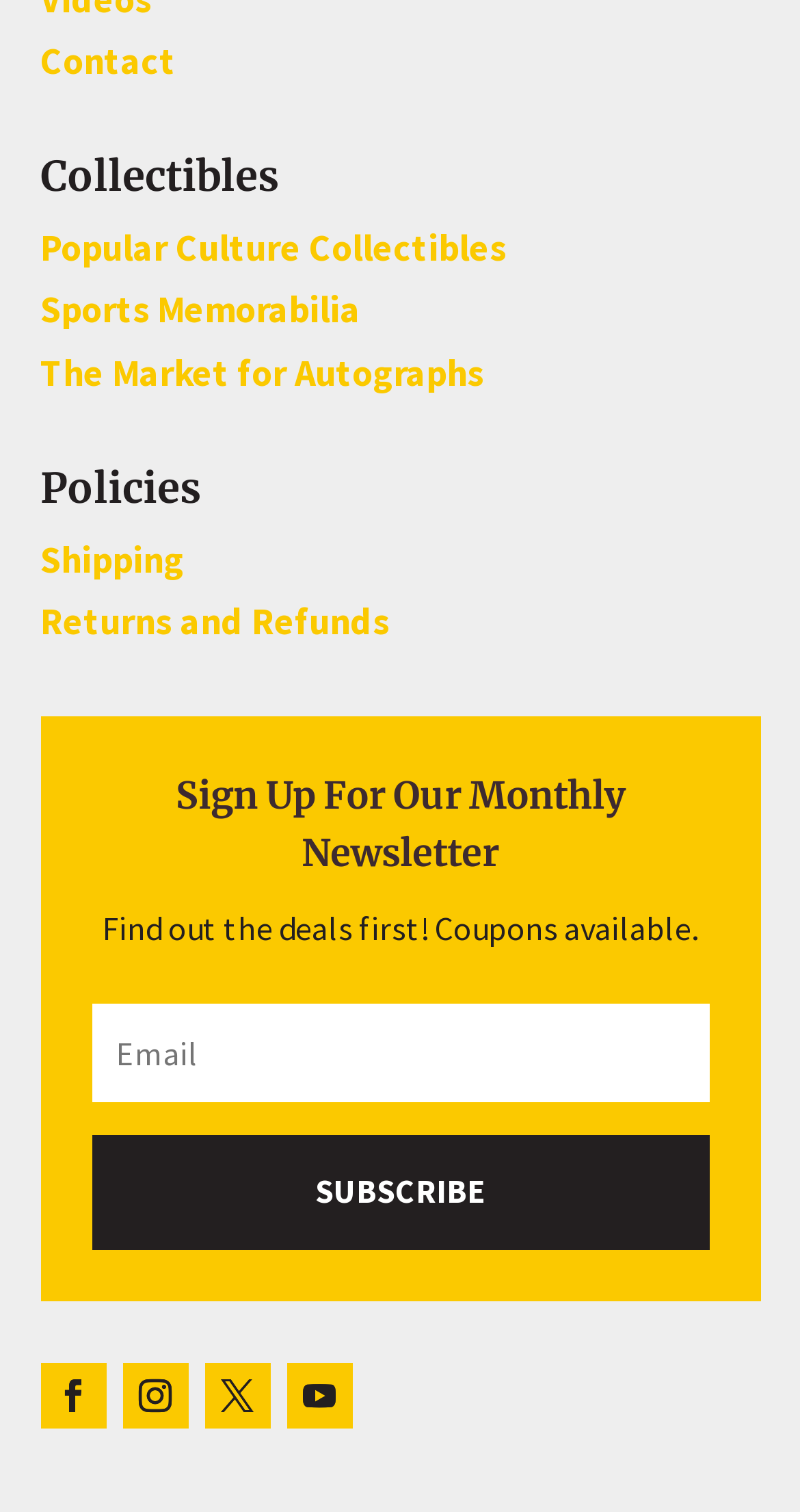Answer the question below in one word or phrase:
How many social media links are present?

4